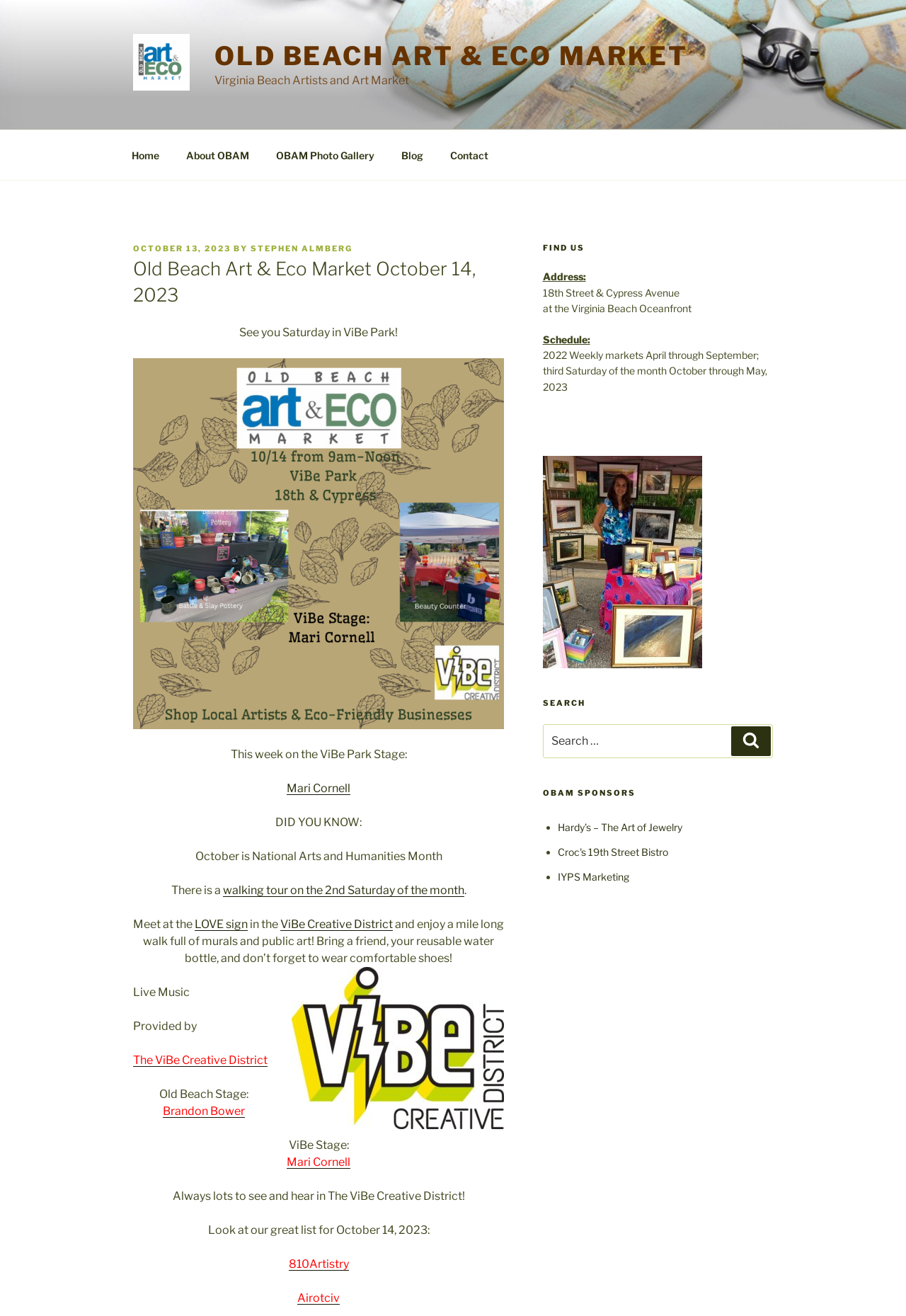What is the date of the Old Beach Art & Eco Market?
Please provide a comprehensive answer based on the contents of the image.

The date of the Old Beach Art & Eco Market can be found in the heading 'Old Beach Art & Eco Market October 14, 2023' which is located at the top of the webpage.